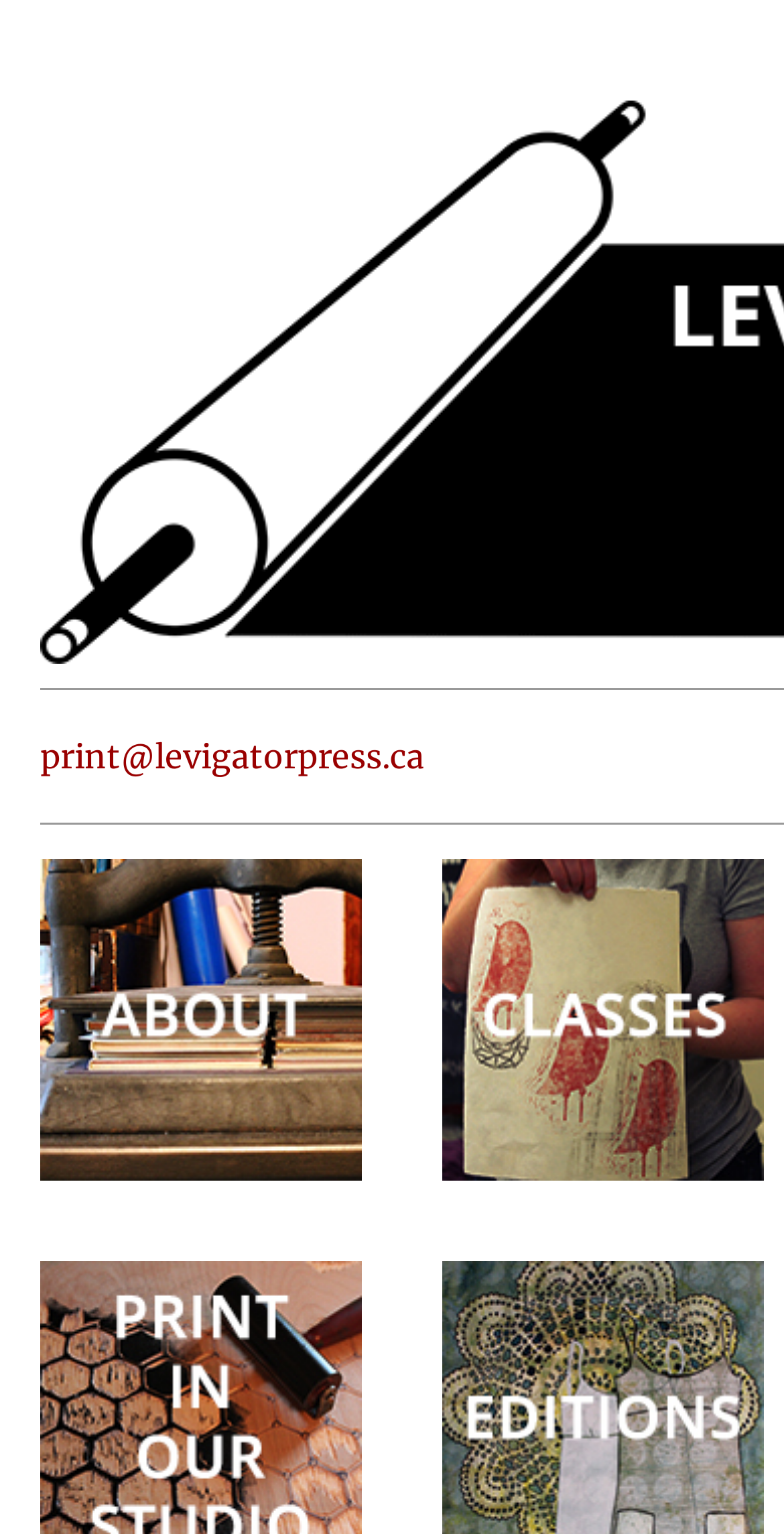What is the text of the link below 'Classes'?
Refer to the image and provide a one-word or short phrase answer.

Shop